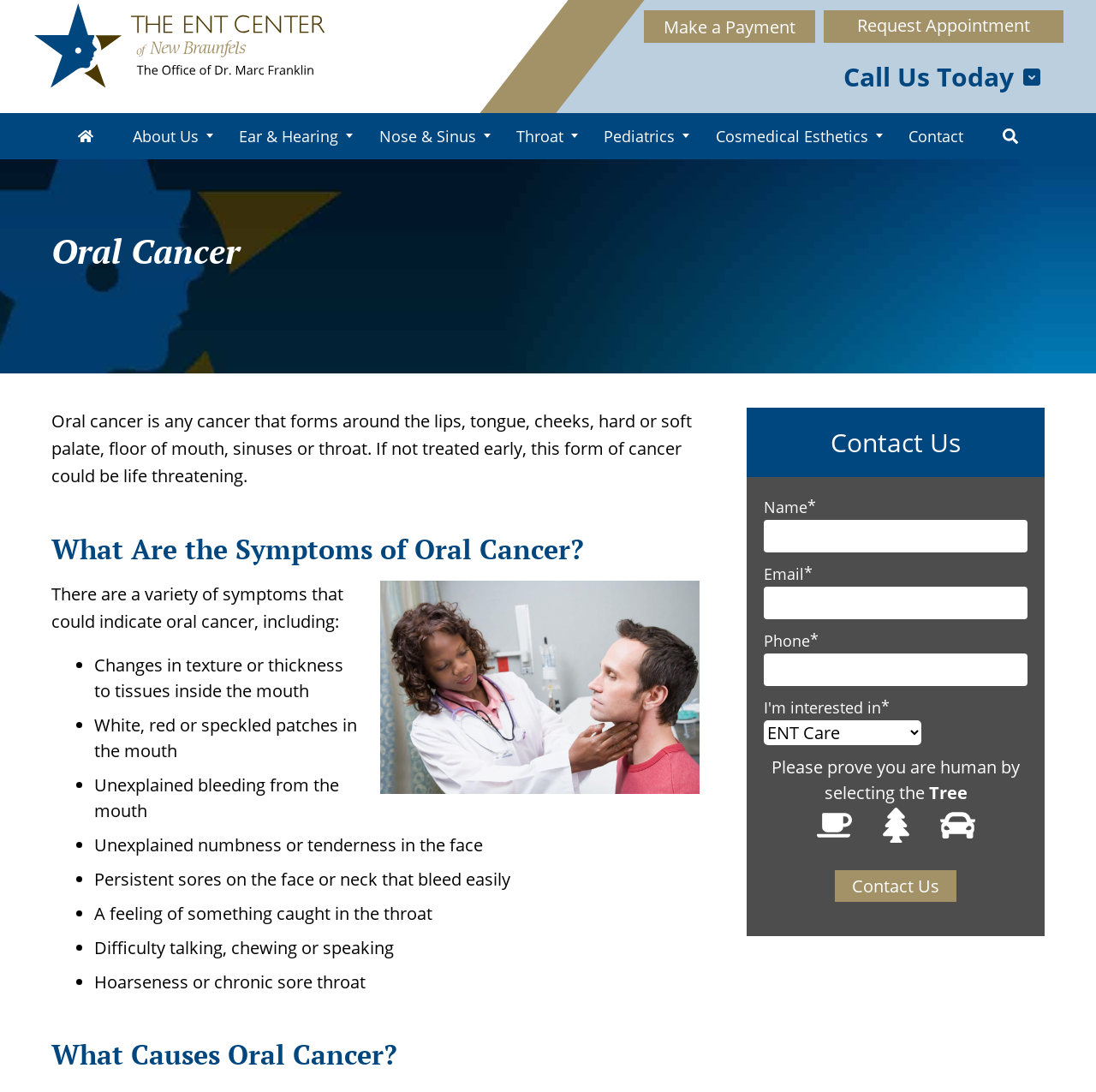Find the bounding box coordinates for the area that should be clicked to accomplish the instruction: "Call us today".

[0.75, 0.053, 0.97, 0.088]